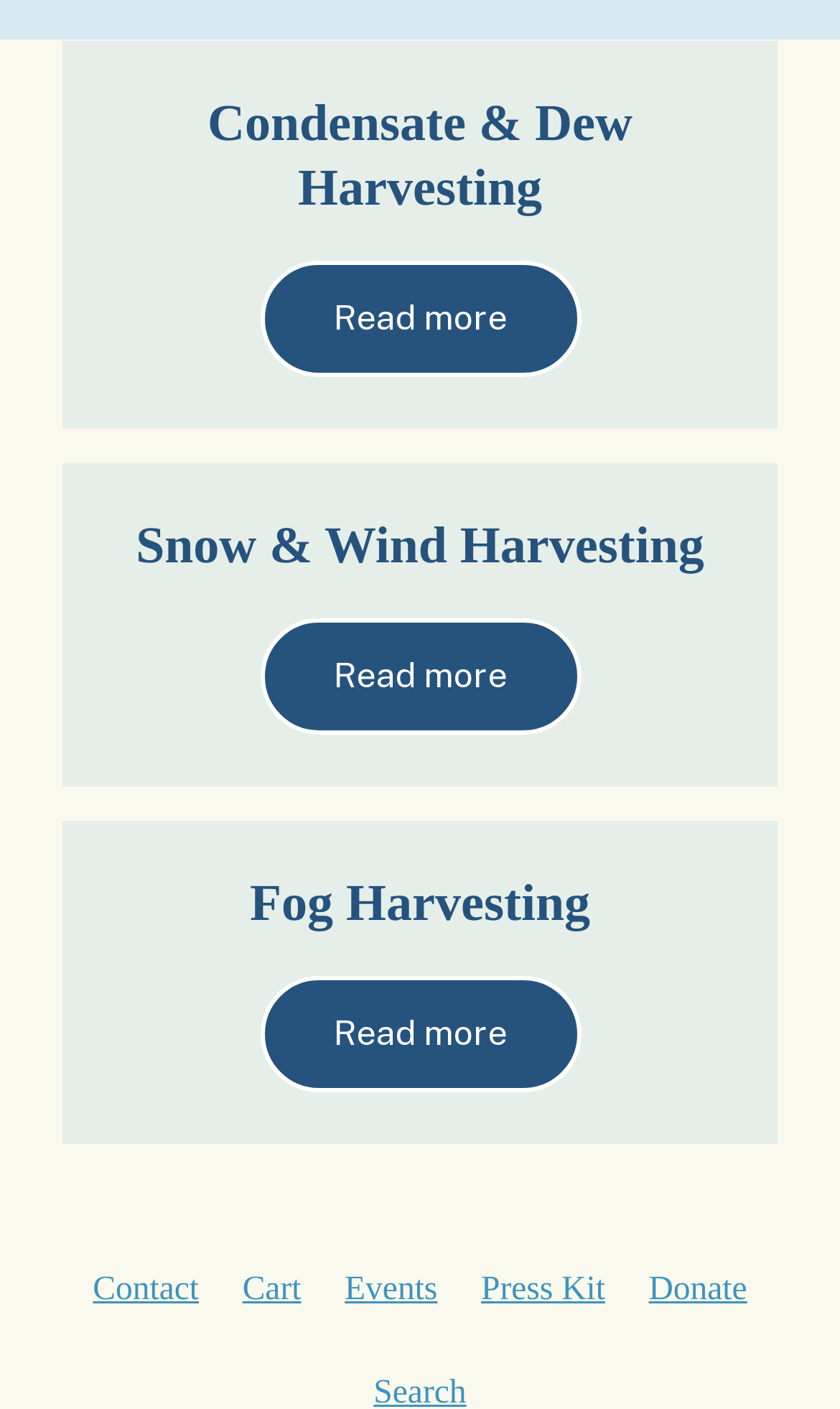Please find and report the bounding box coordinates of the element to click in order to perform the following action: "Explore Fog Harvesting". The coordinates should be expressed as four float numbers between 0 and 1, in the format [left, top, right, bottom].

[0.309, 0.693, 0.691, 0.776]